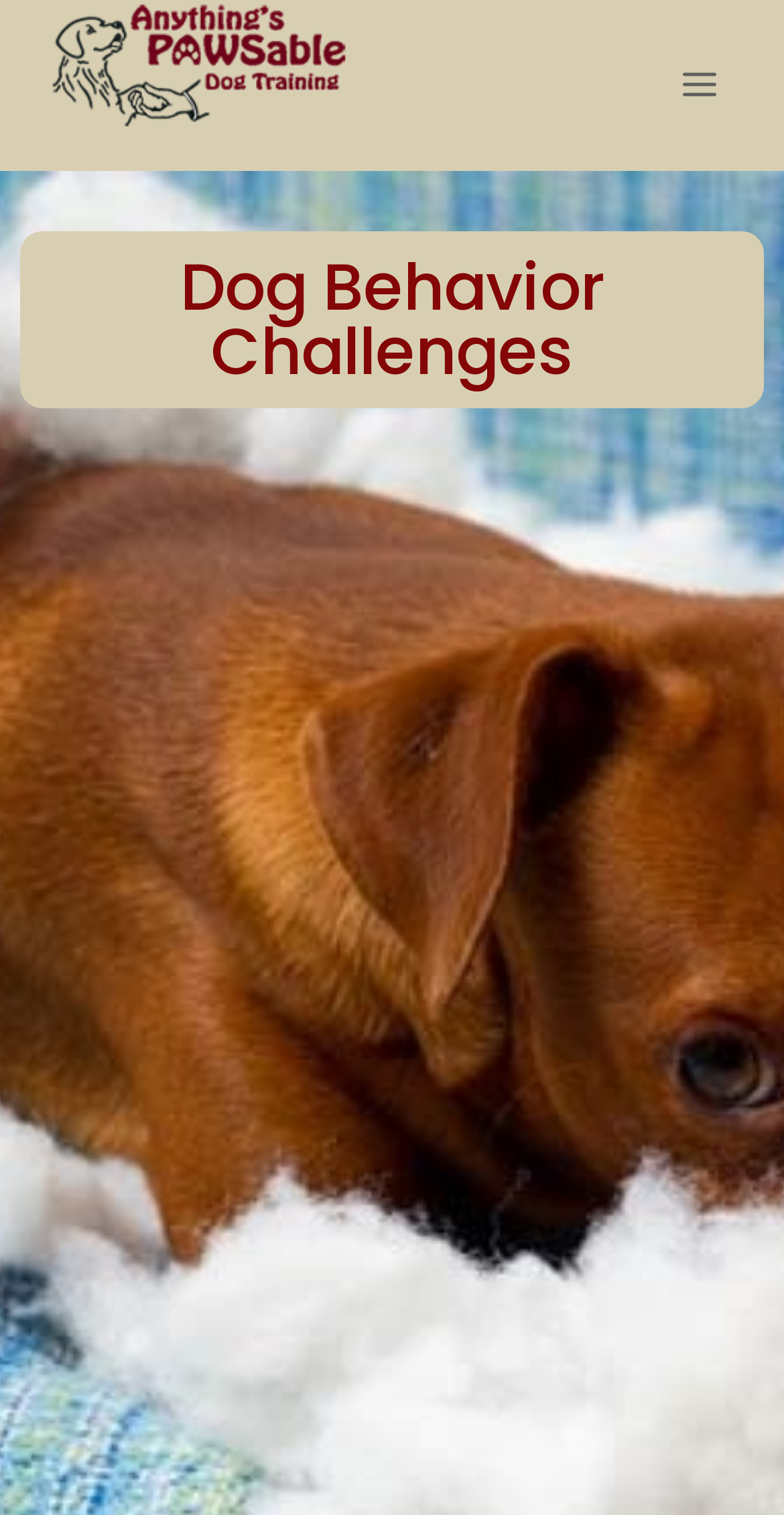Determine the bounding box for the UI element described here: "aria-label="Anythings PAWSable Dog Training"".

[0.062, 0.0, 0.446, 0.086]